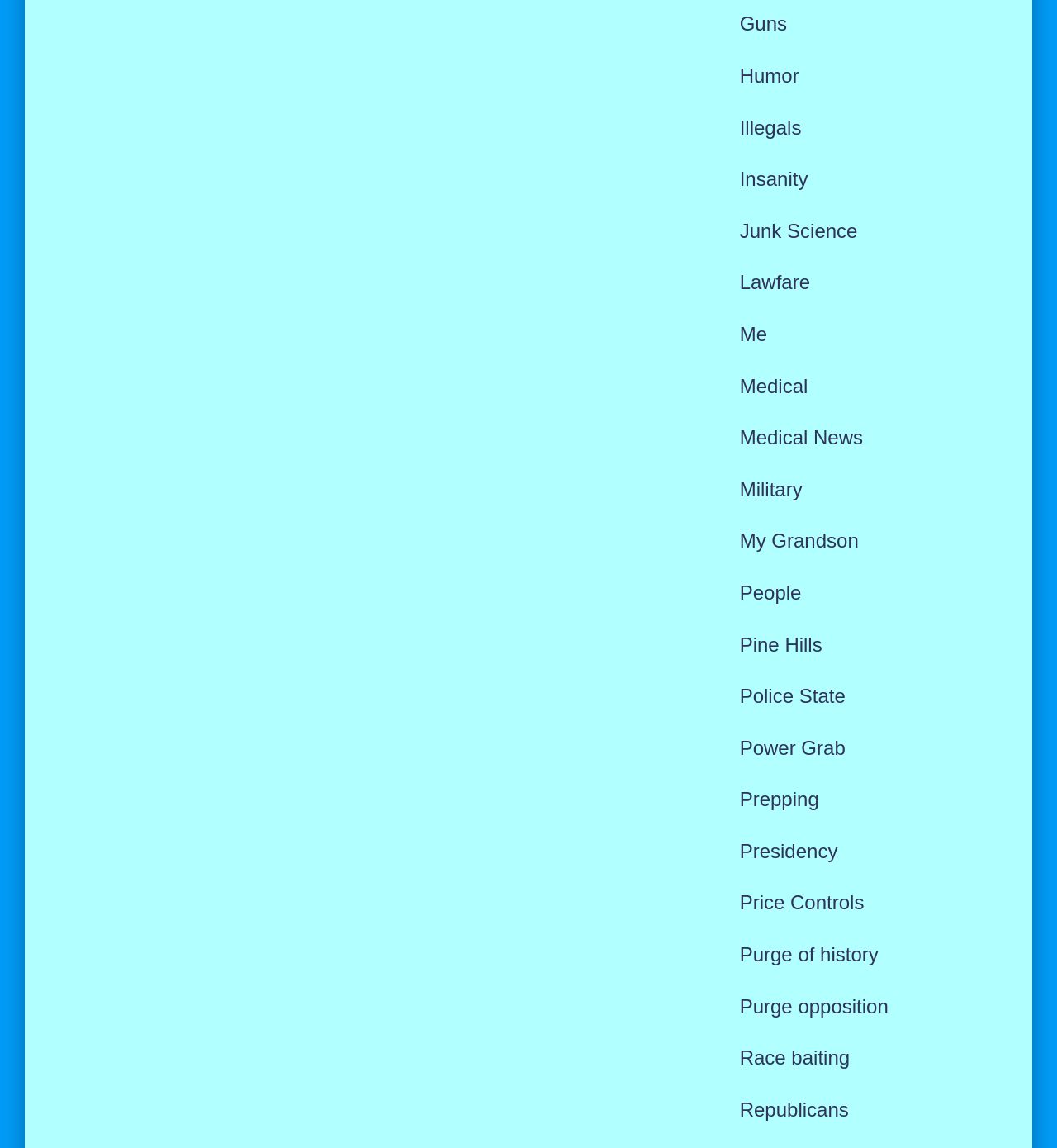Please find the bounding box coordinates (top-left x, top-left y, bottom-right x, bottom-right y) in the screenshot for the UI element described as follows: Insanity

[0.7, 0.146, 0.764, 0.166]